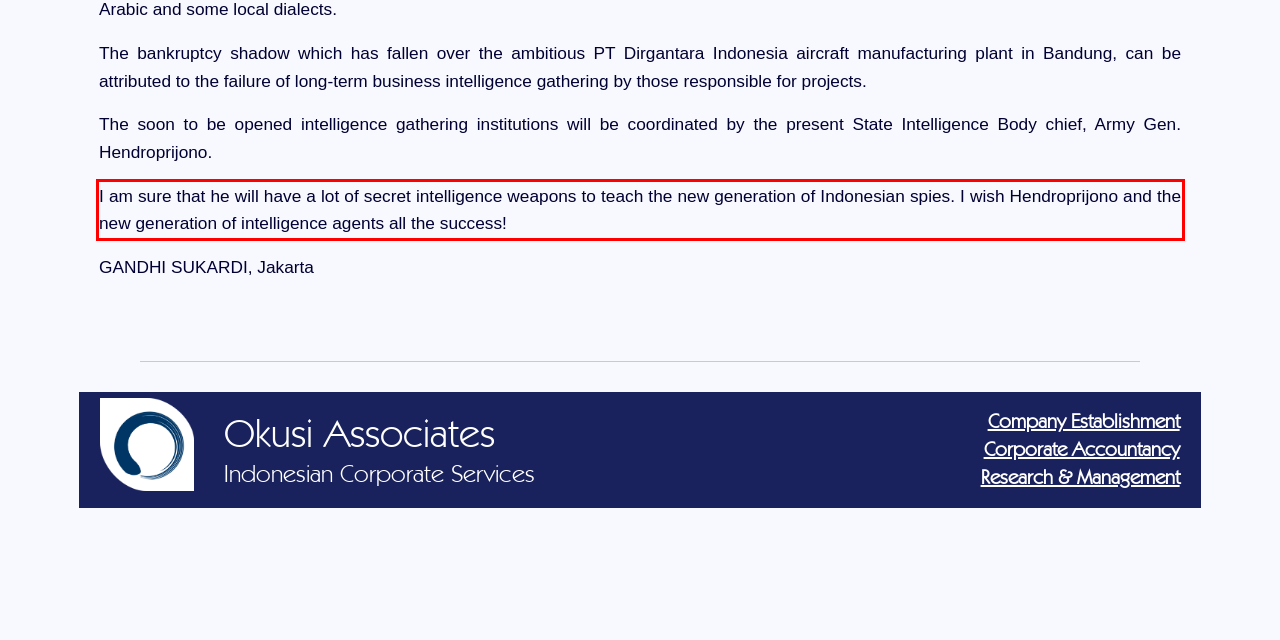You are provided with a screenshot of a webpage that includes a UI element enclosed in a red rectangle. Extract the text content inside this red rectangle.

I am sure that he will have a lot of secret intelligence weapons to teach the new generation of Indonesian spies. I wish Hendroprijono and the new generation of intelligence agents all the success!